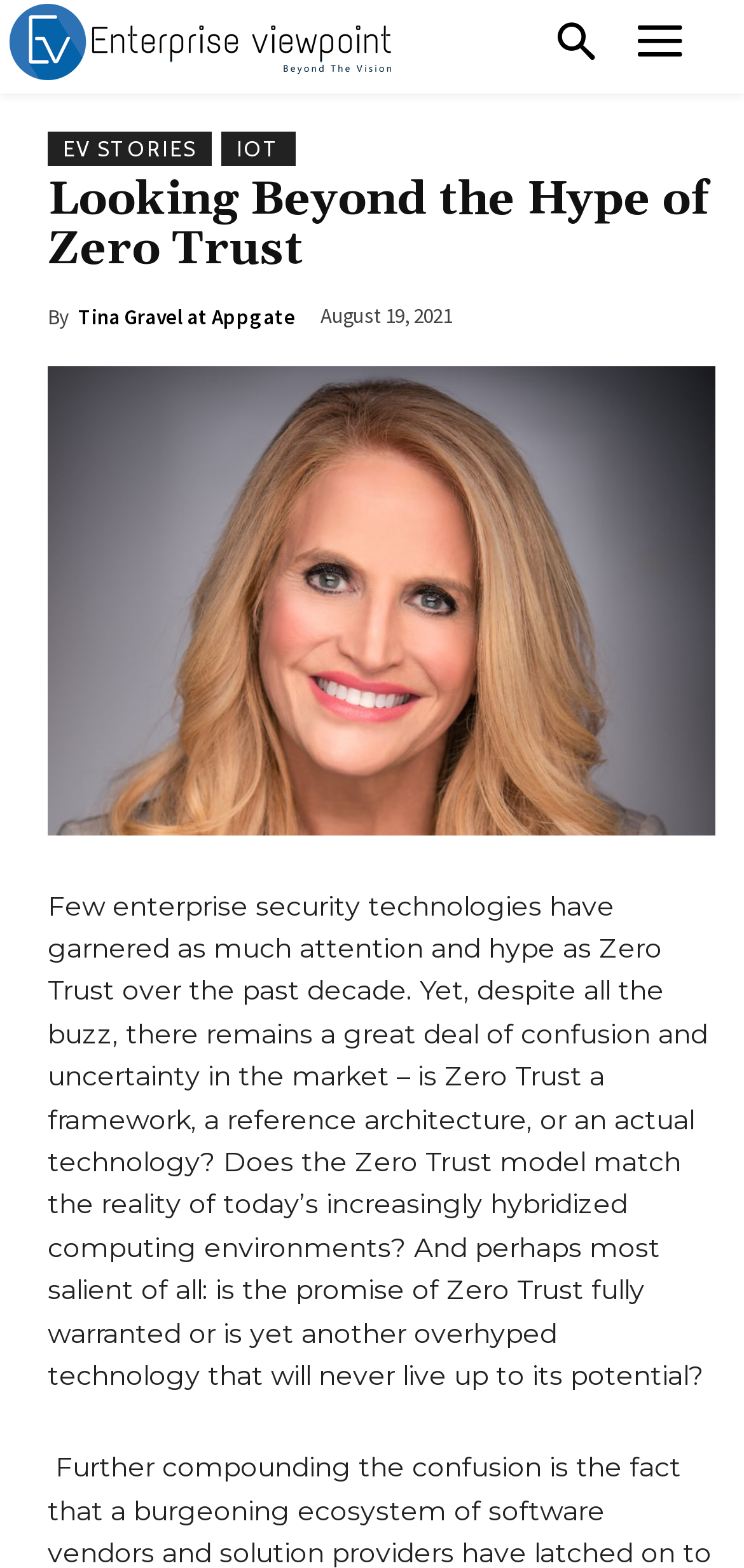Write an exhaustive caption that covers the webpage's main aspects.

The webpage is an article titled "Looking Beyond the Hype of Zero Trust - Enterprise Viewpoint". At the top left corner, there is a logo image with a corresponding link. Next to the logo, there are two links, "EV STORIES" and "IOT", positioned horizontally. Below these links, the main title "Looking Beyond the Hype of Zero Trust" is displayed in a heading element.

The author's information is provided below the title, with the text "By" followed by a link to the author's name, "Tina Gravel at Appgate". The publication date, "August 19, 2021", is displayed to the right of the author's information.

An image takes up a significant portion of the page, spanning from the top to the middle section. Below the image, there is a large block of text that summarizes the article's content. The text discusses the confusion and uncertainty surrounding Zero Trust technology, questioning its framework, architecture, and potential.

At the very bottom of the page, there is a small, empty space denoted by a non-breaking space character.